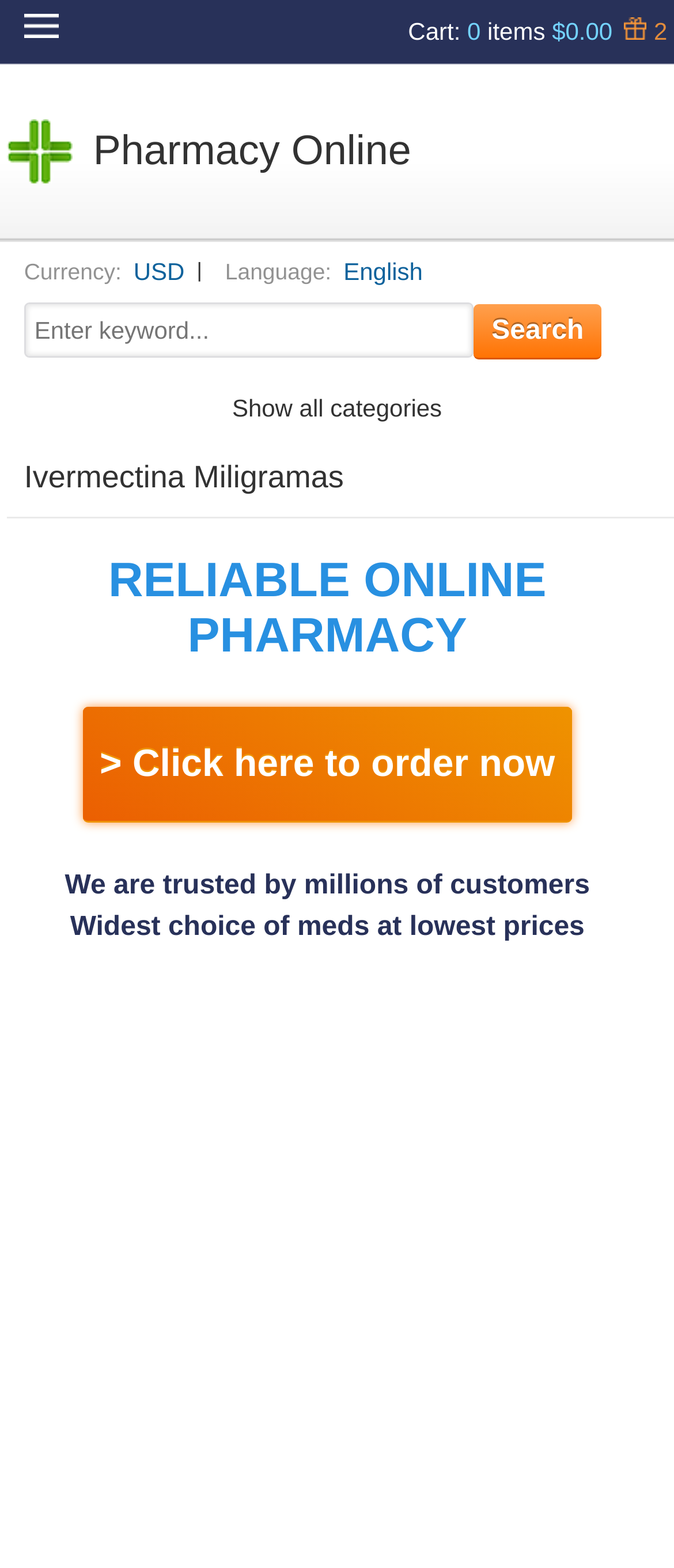Show the bounding box coordinates for the HTML element as described: "Show all categories".

[0.01, 0.24, 0.99, 0.28]